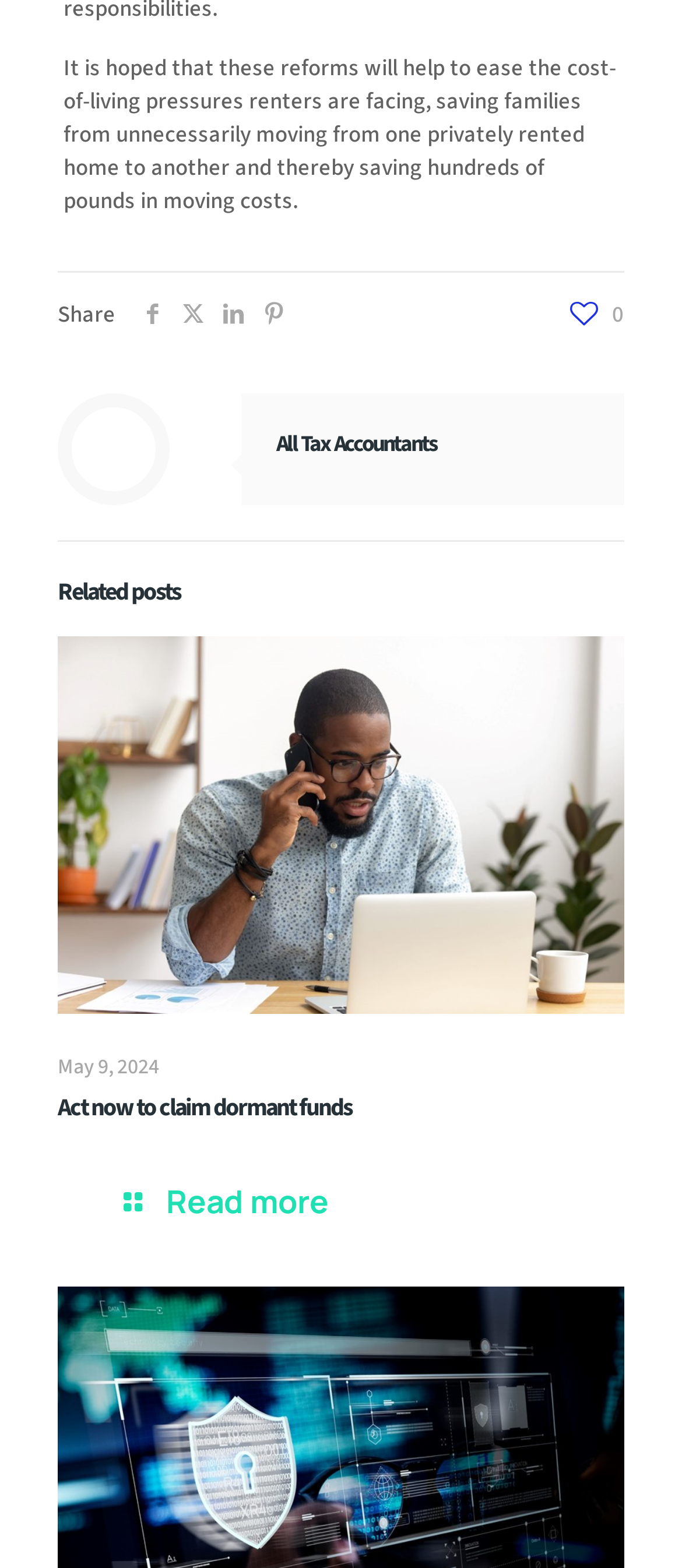How many social media sharing options are available?
Provide a detailed answer to the question using information from the image.

There are four social media sharing options available, which are Facebook, Twitter, LinkedIn, and Pinterest, as indicated by the icons and links provided.